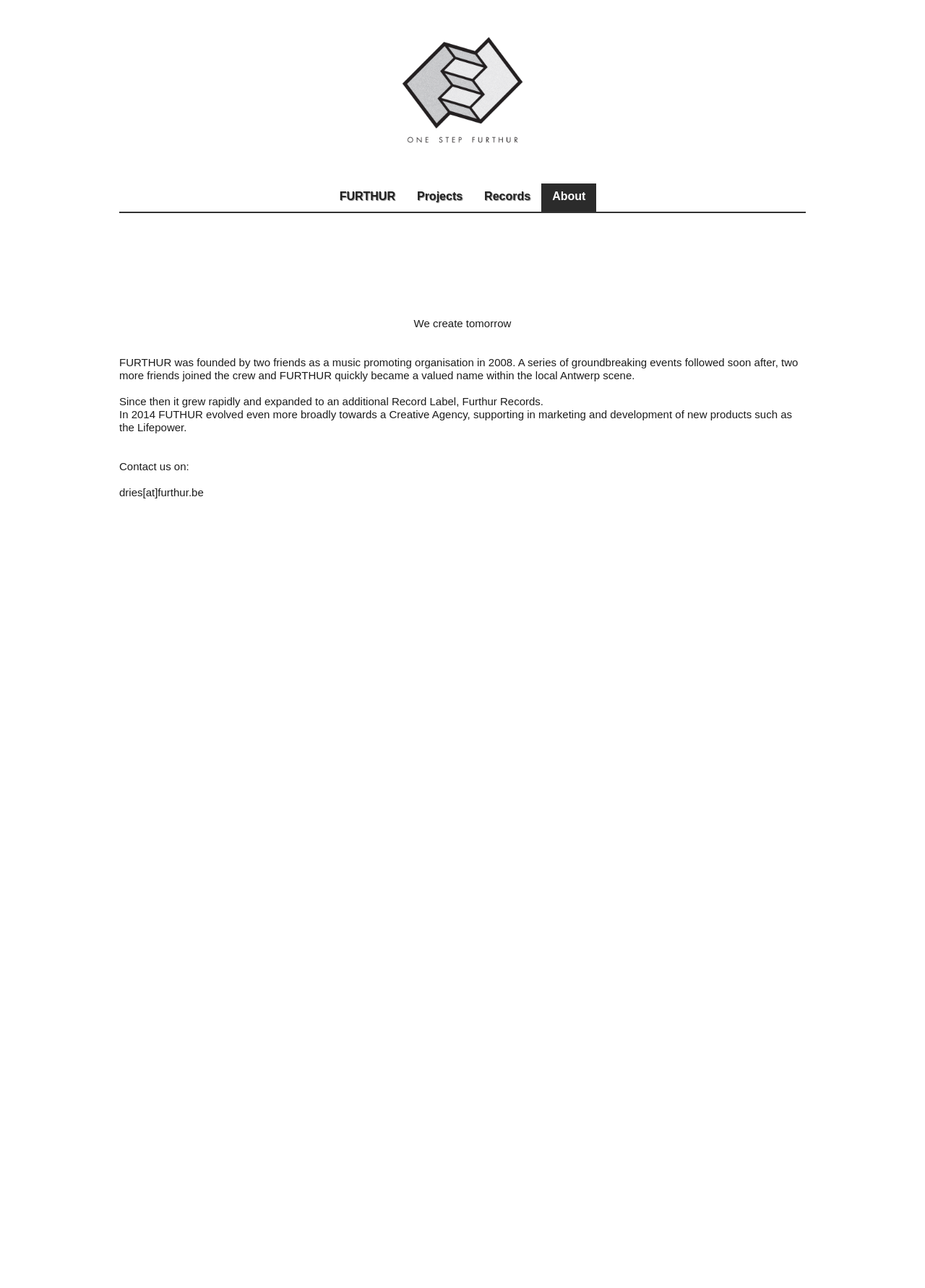Create a detailed summary of all the visual and textual information on the webpage.

The webpage is about FURTHUR, a creative agency that originated as a music promoting organization. At the top, there are four links: 'FURTHUR', 'Projects', 'Records', and 'About', aligned horizontally and centered. 

Below the links, there is a short phrase "We create tomorrow" in a larger font size, followed by a thin horizontal line. 

The main content of the page is a brief history of FURTHUR, divided into three paragraphs. The first paragraph explains how FURTHUR was founded by two friends in 2008 and quickly gained recognition in the local Antwerp scene. The second paragraph mentions the expansion of FURTHUR to include a record label, Furthur Records. The third paragraph describes how FURTHUR evolved into a creative agency in 2014, supporting marketing and development of new products such as Lifepower.

At the bottom of the page, there is a "Contact us" section, which provides an email address, "dries[at]furthur.be", for users to reach out to.